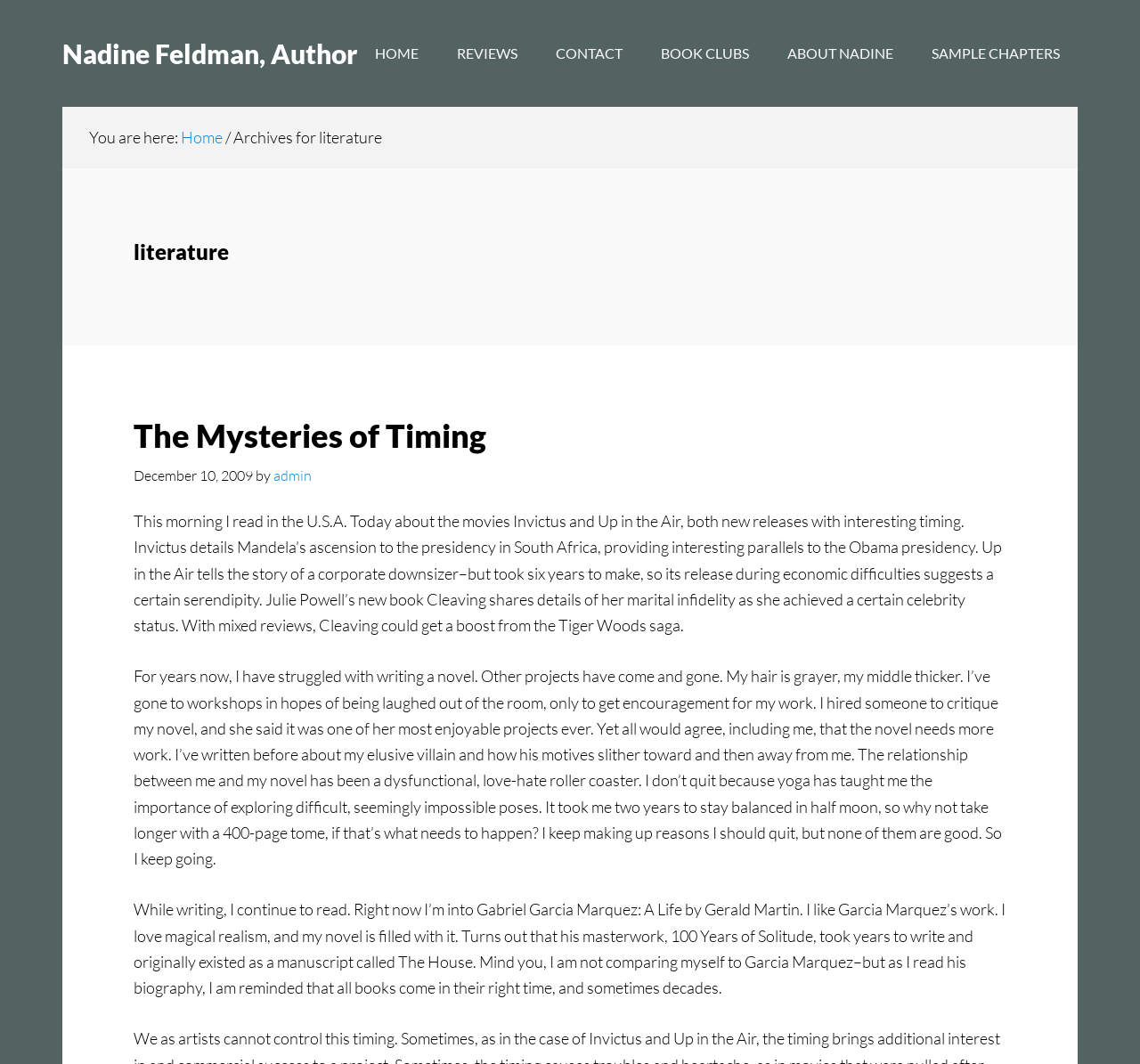Show the bounding box coordinates for the element that needs to be clicked to execute the following instruction: "read about Nadine Feldman". Provide the coordinates in the form of four float numbers between 0 and 1, i.e., [left, top, right, bottom].

[0.055, 0.035, 0.313, 0.065]